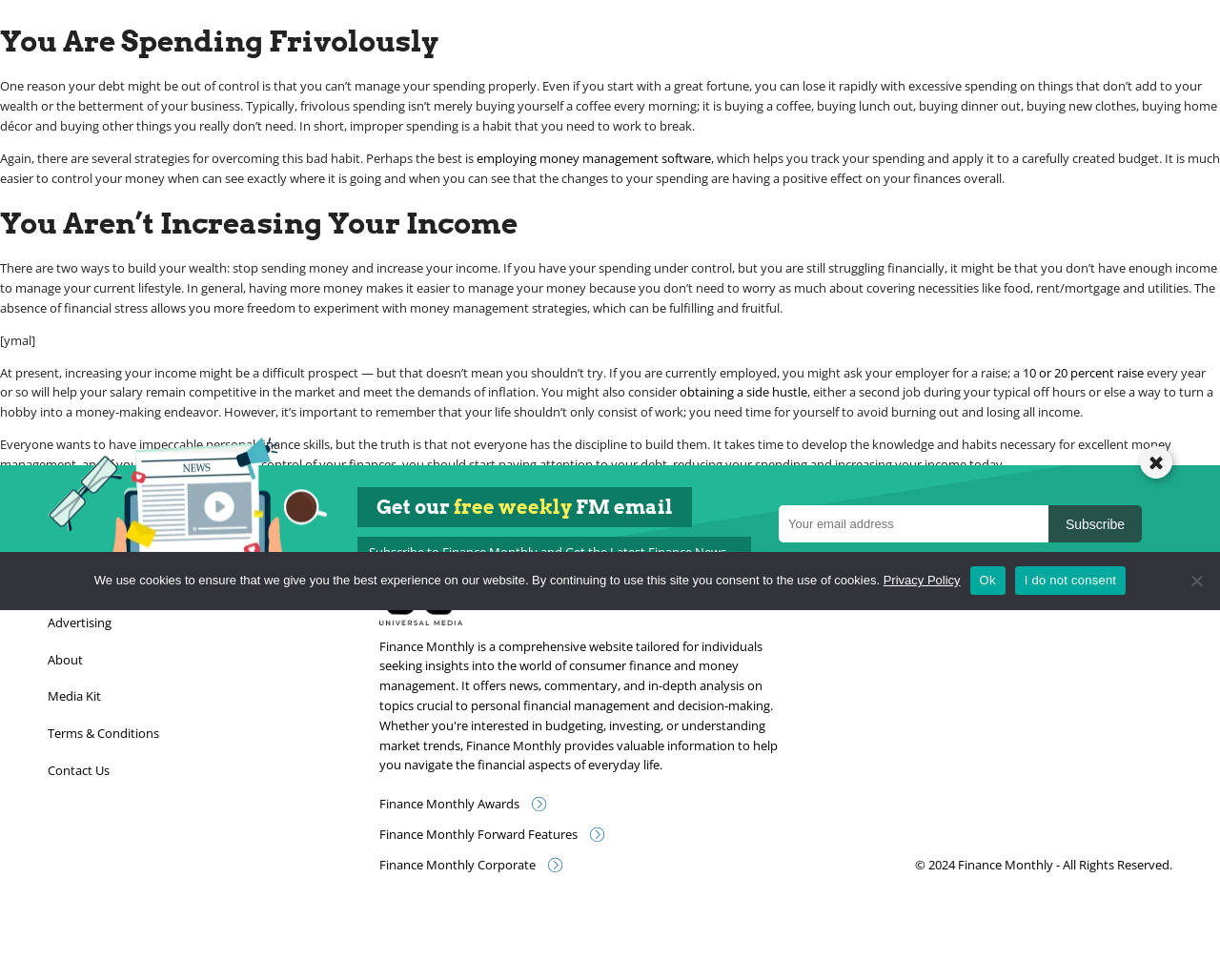Extract the bounding box coordinates for the UI element described by the text: "10 or 20 percent raise". The coordinates should be in the form of [left, top, right, bottom] with values between 0 and 1.

[0.838, 0.371, 0.938, 0.389]